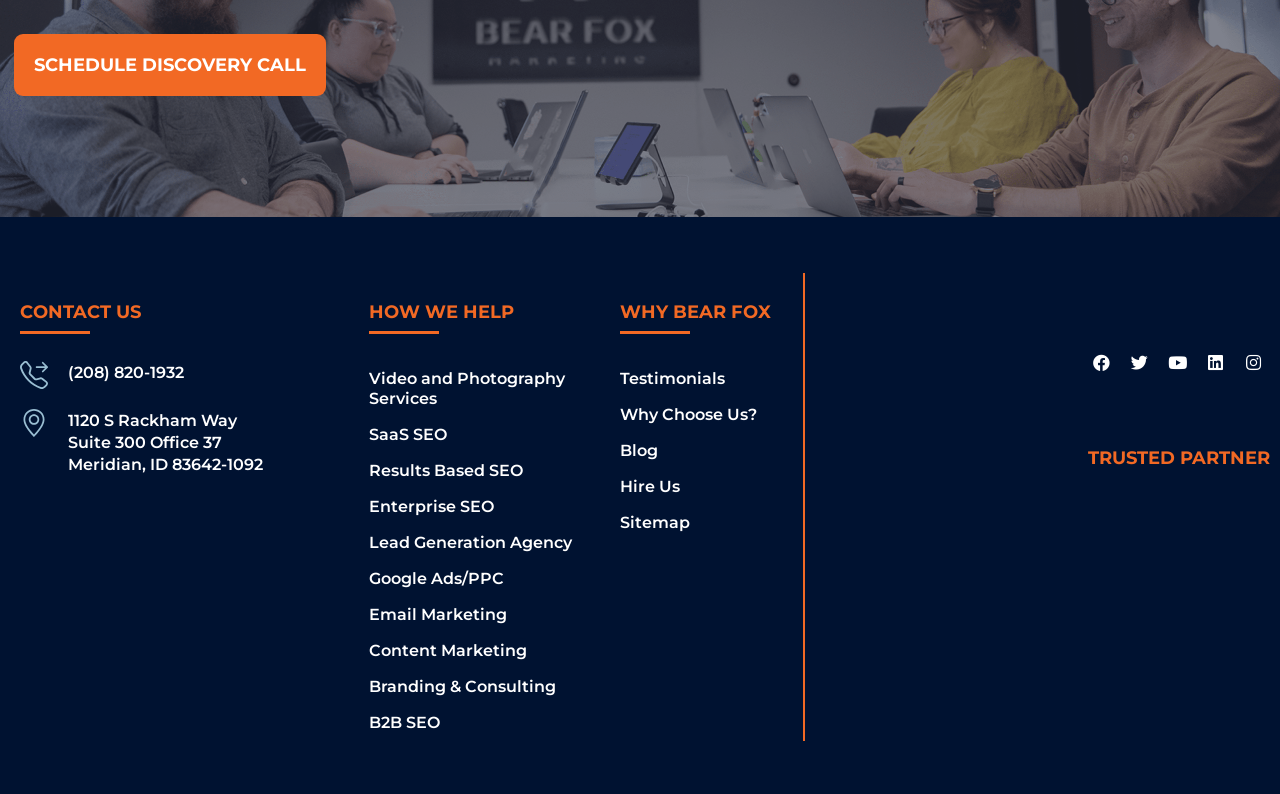Find the UI element described as: "Email Marketing" and predict its bounding box coordinates. Ensure the coordinates are four float numbers between 0 and 1, [left, top, right, bottom].

[0.288, 0.751, 0.469, 0.797]